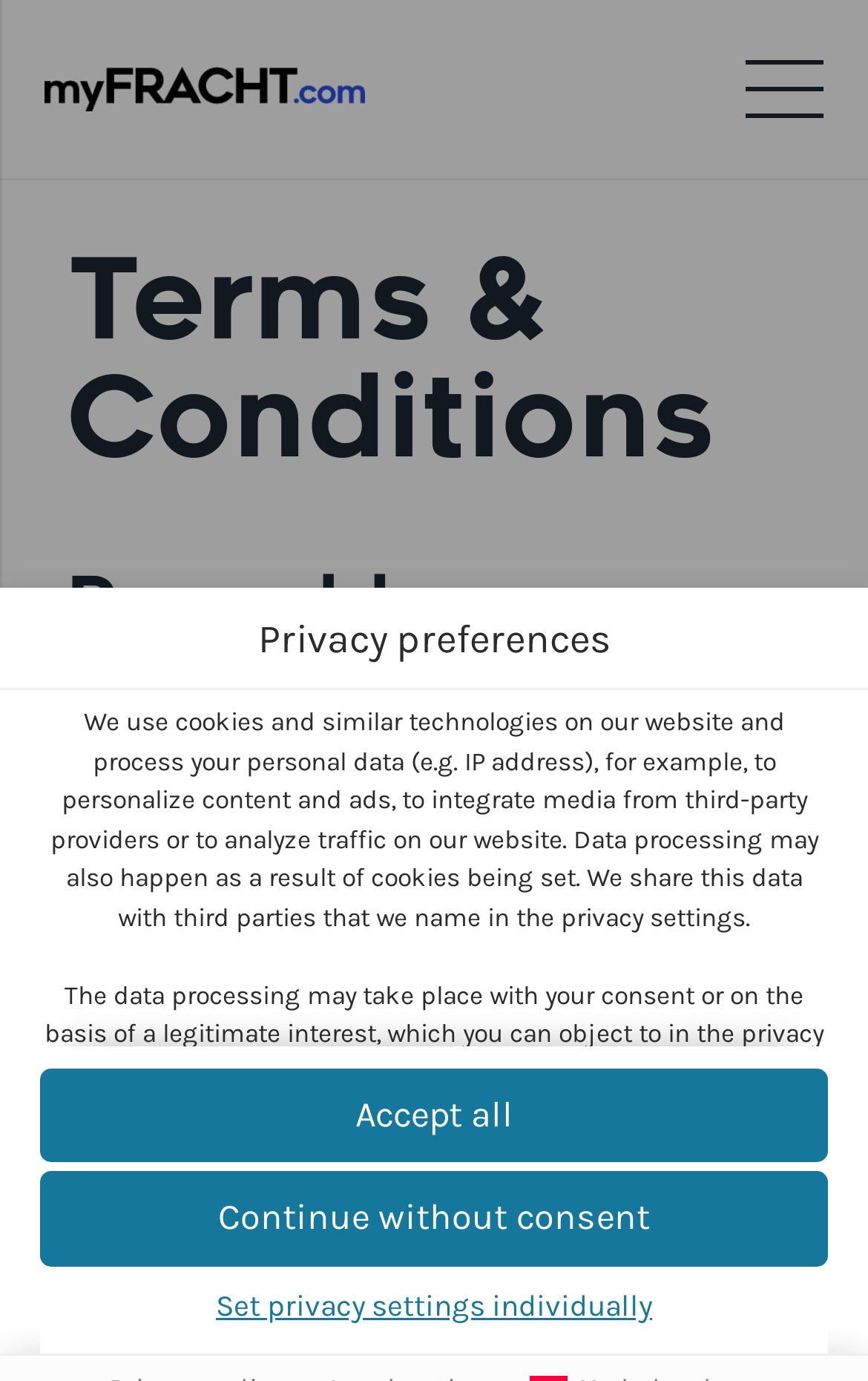How many buttons are there to manage privacy settings?
Give a comprehensive and detailed explanation for the question.

There are two buttons, 'Accept all' and 'Continue without consent', which allow users to manage their privacy settings. Additionally, there is a link 'Set privacy settings individually' which provides another option to manage privacy settings.